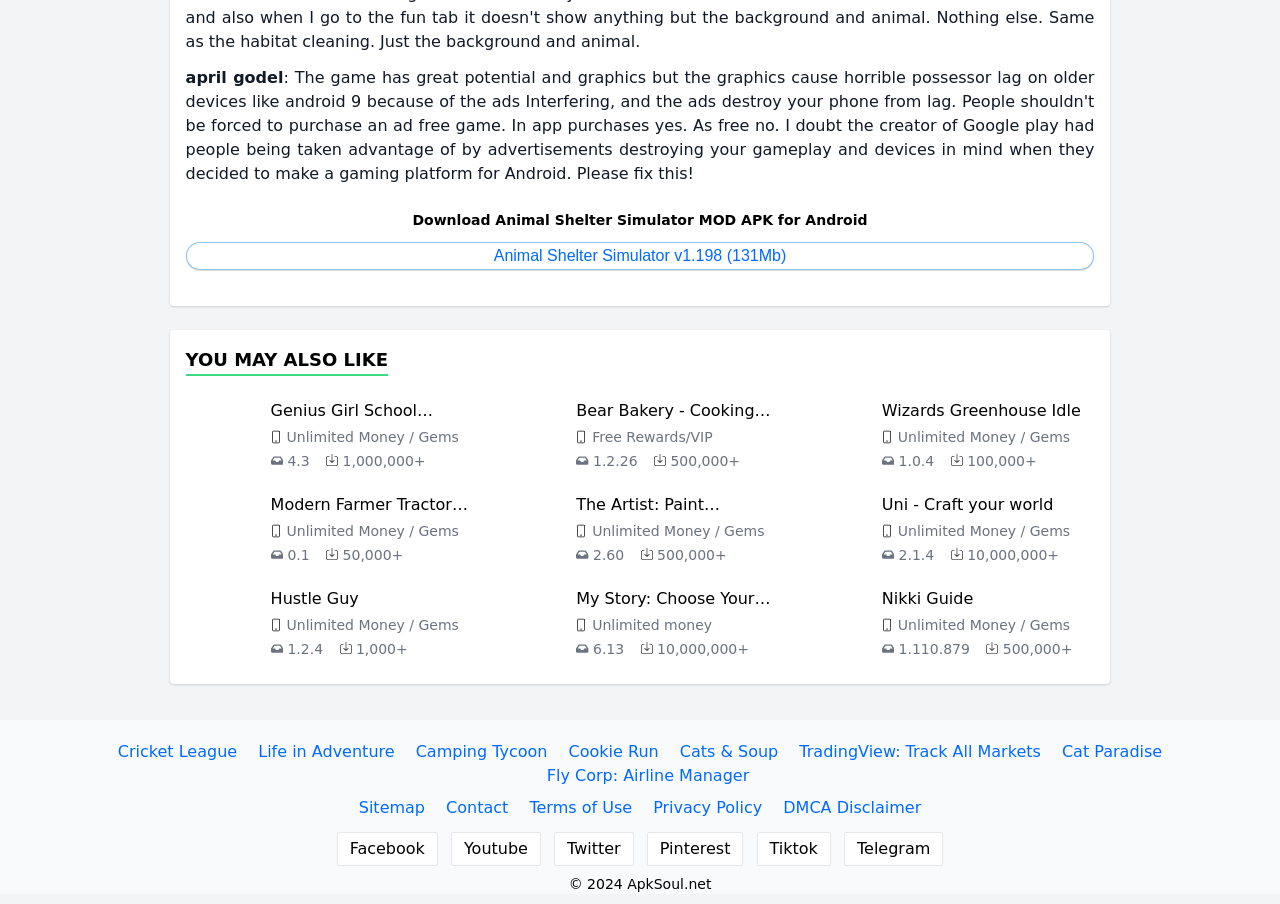How many images are associated with 'Bear Bakery - Cooking Tycoon'?
Provide a concise answer using a single word or phrase based on the image.

4